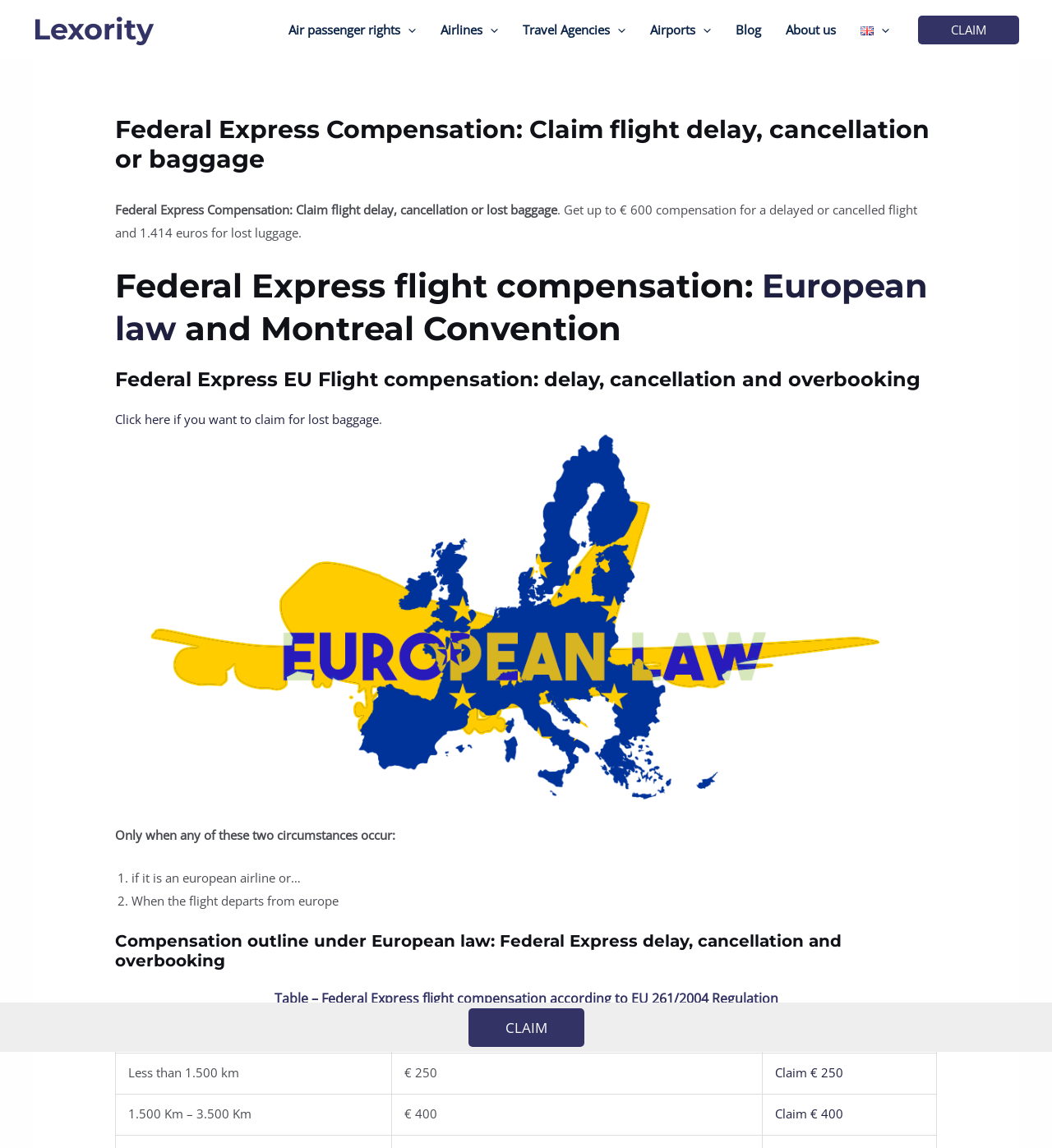Find the bounding box coordinates for the element described here: "European law".

[0.109, 0.231, 0.882, 0.303]